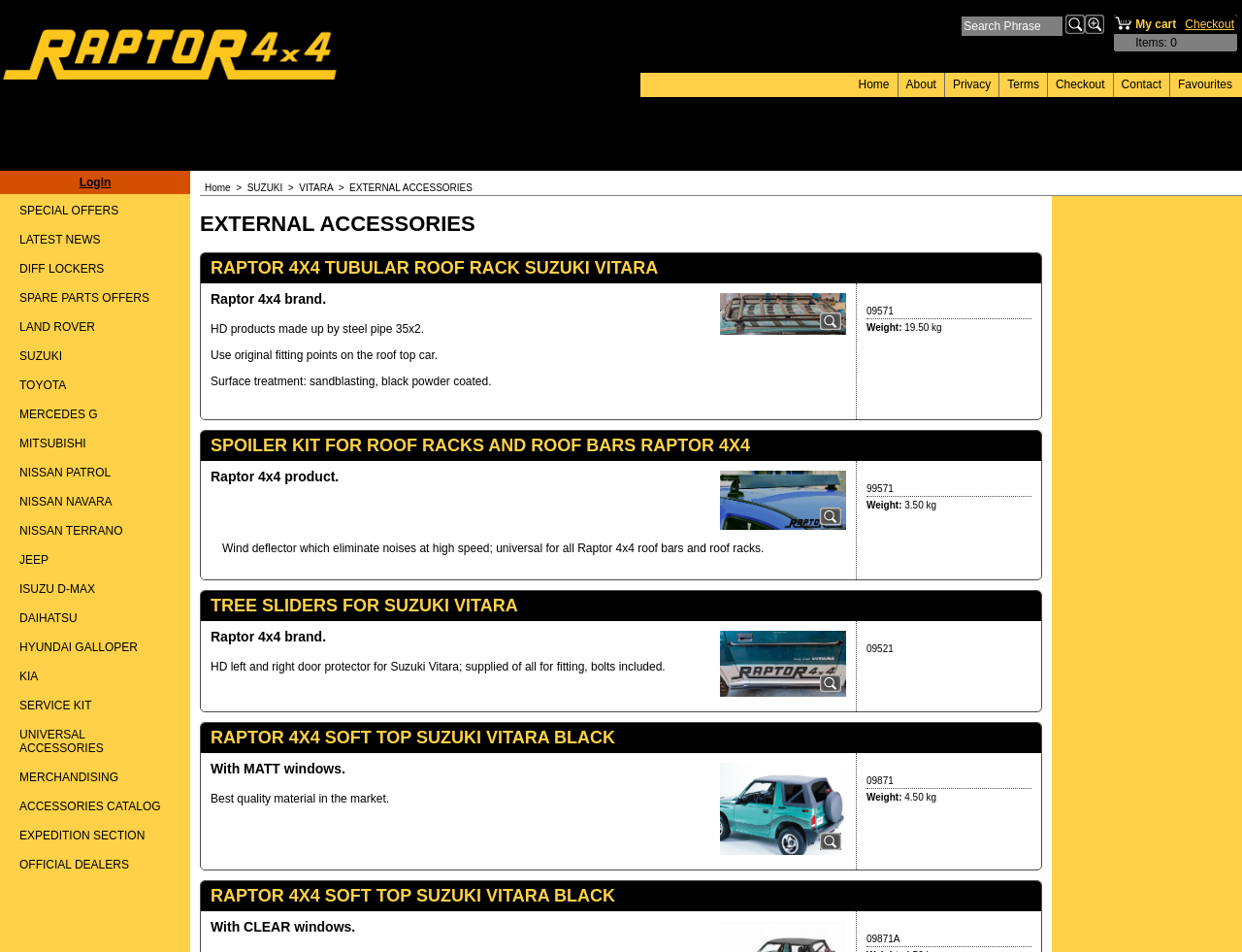Locate the bounding box coordinates of the area where you should click to accomplish the instruction: "Search for a phrase".

[0.774, 0.017, 0.856, 0.037]